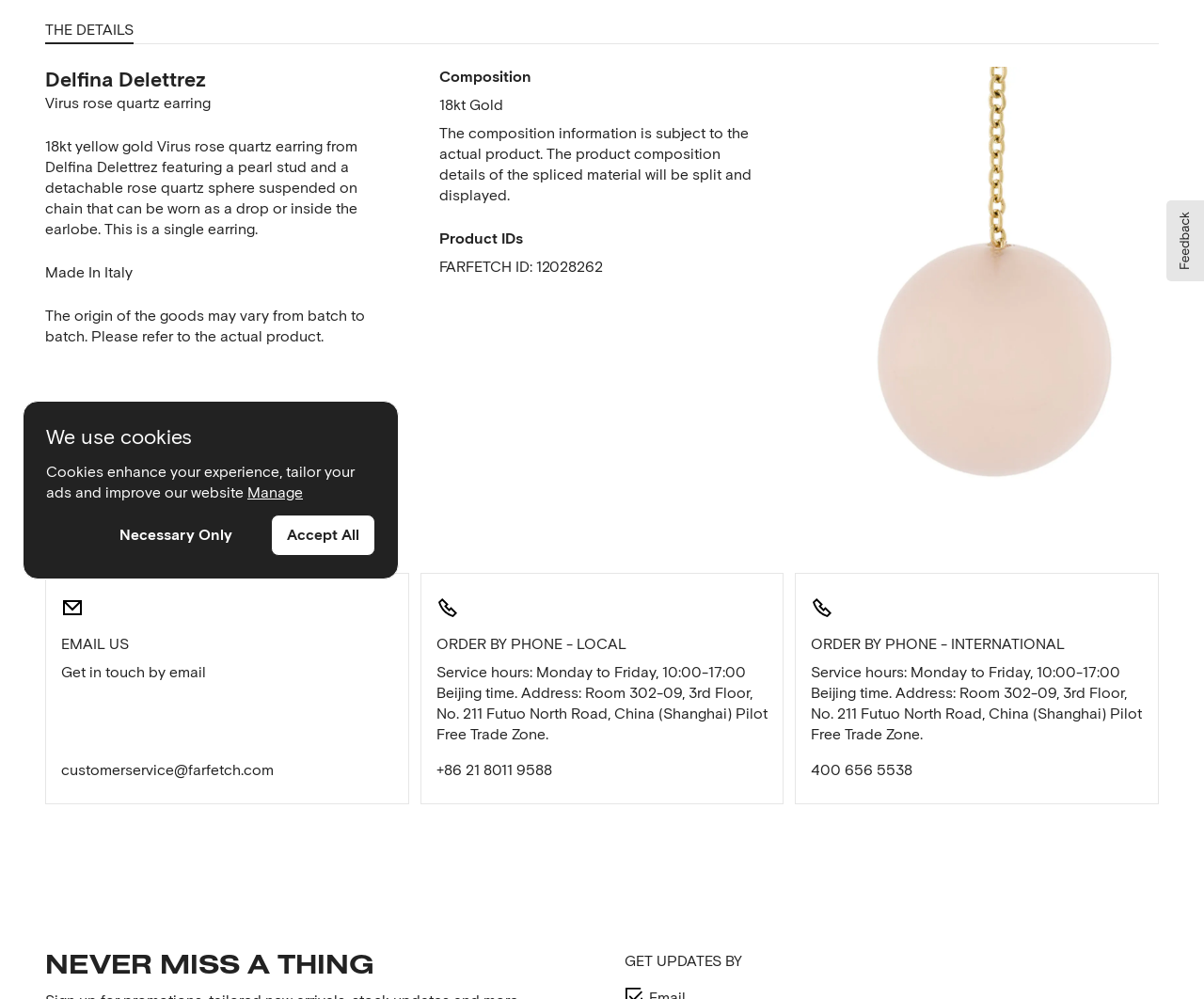Predict the bounding box of the UI element that fits this description: "Terms And Conditions".

None